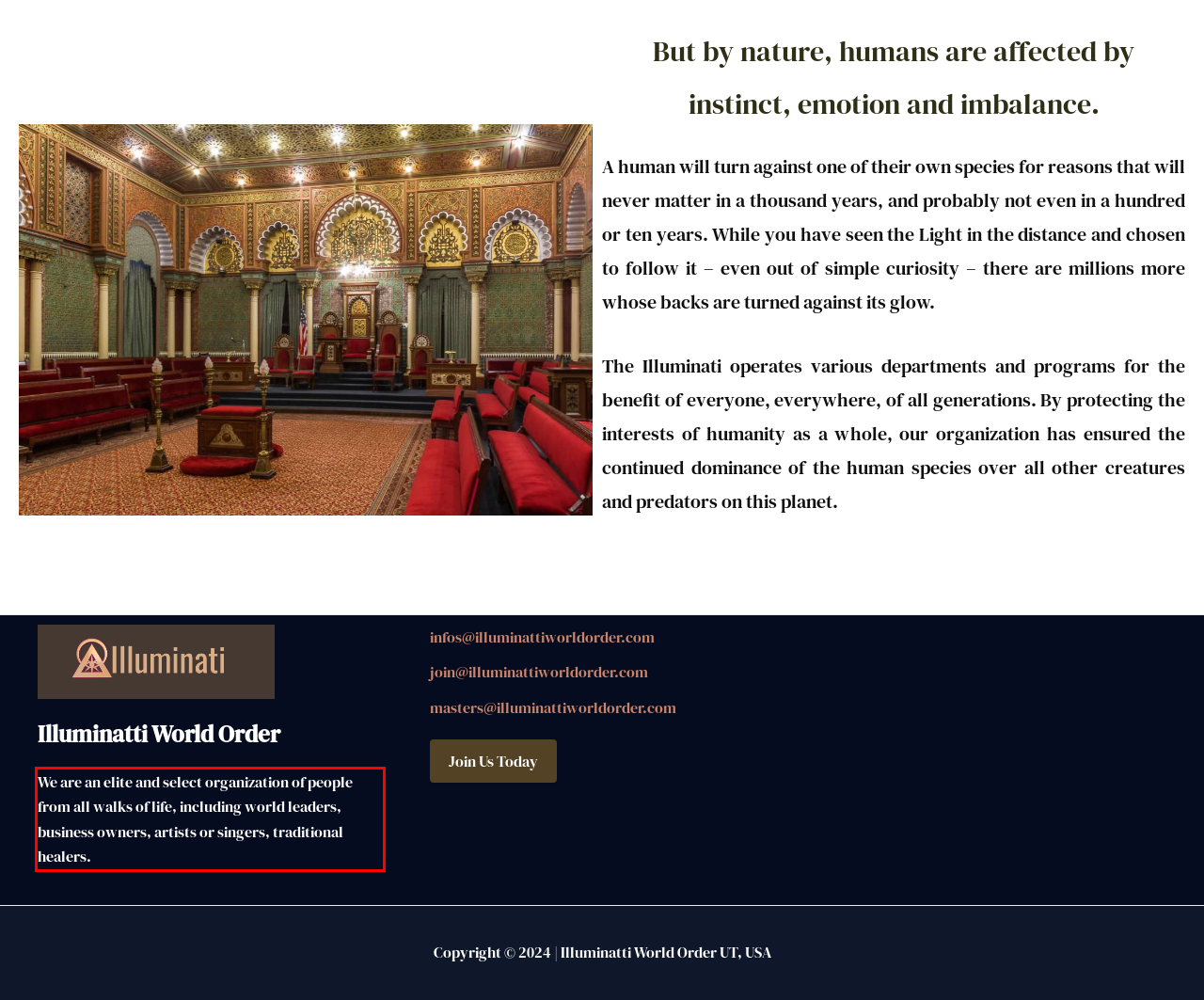Observe the screenshot of the webpage that includes a red rectangle bounding box. Conduct OCR on the content inside this red bounding box and generate the text.

We are an elite and select organization of people from all walks of life, including world leaders, business owners, artists or singers, traditional healers.